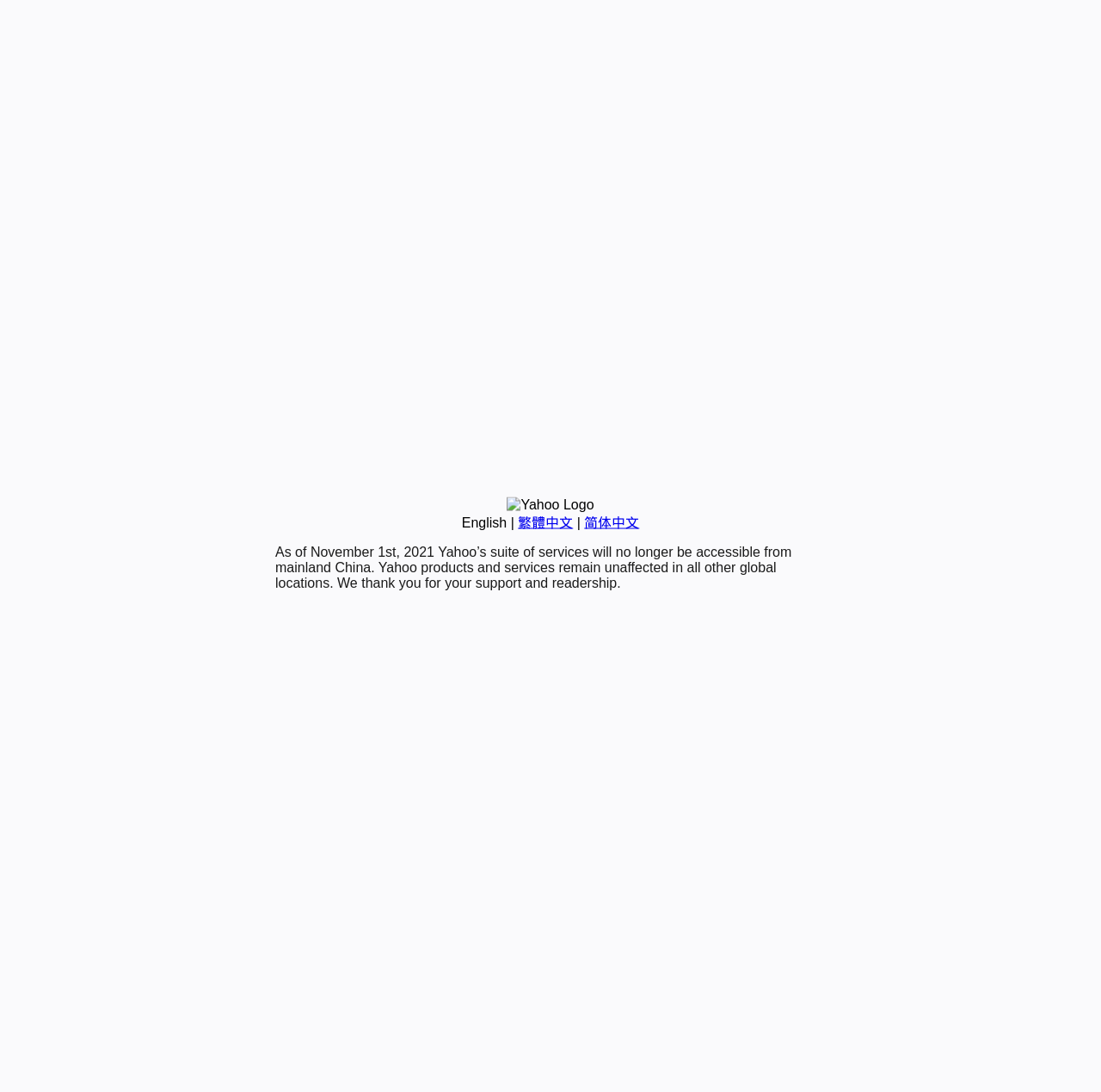Provide the bounding box coordinates for the UI element that is described as: "English".

[0.419, 0.472, 0.46, 0.485]